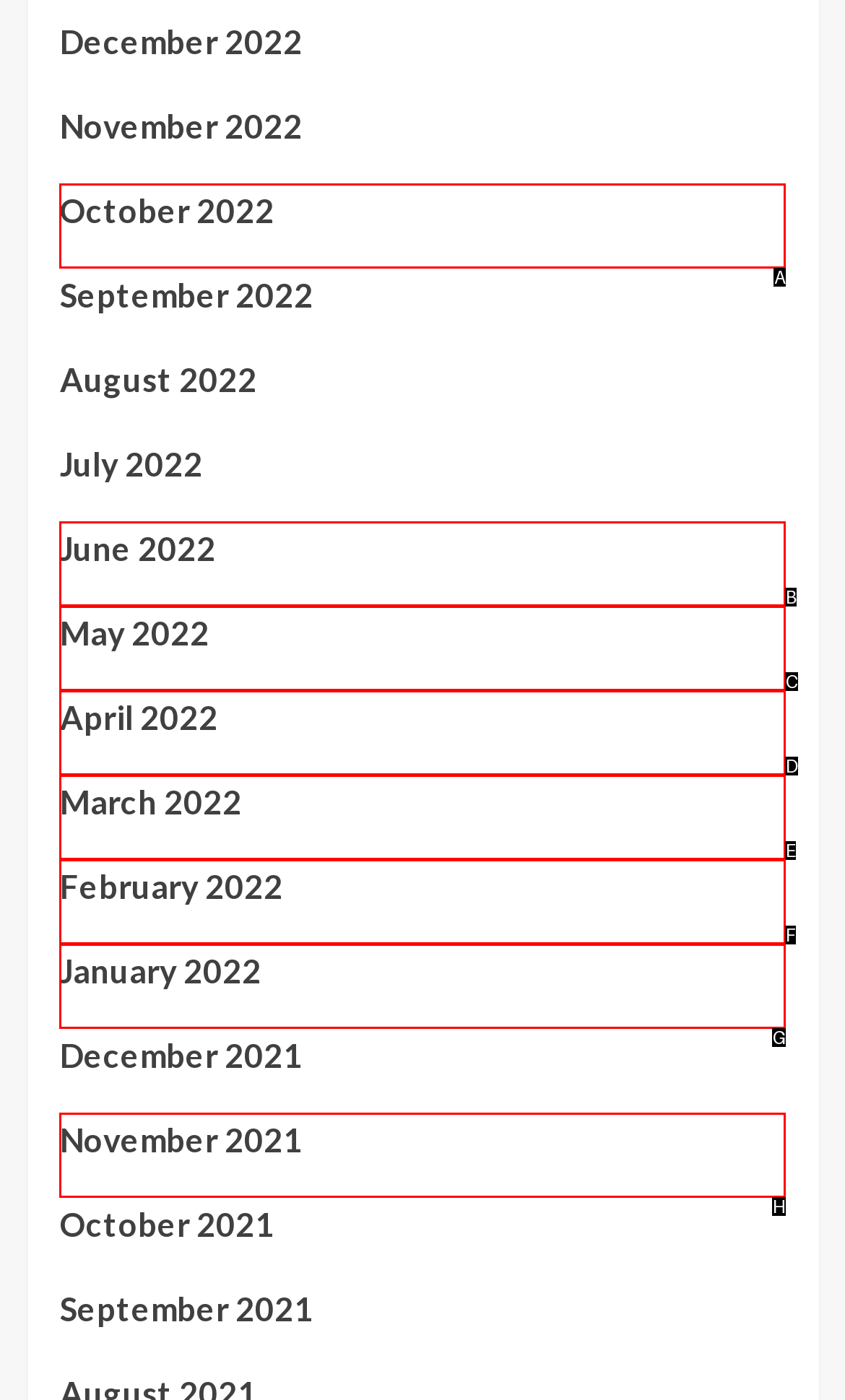Identify the option that corresponds to the description: News 
Provide the letter of the matching option from the available choices directly.

None